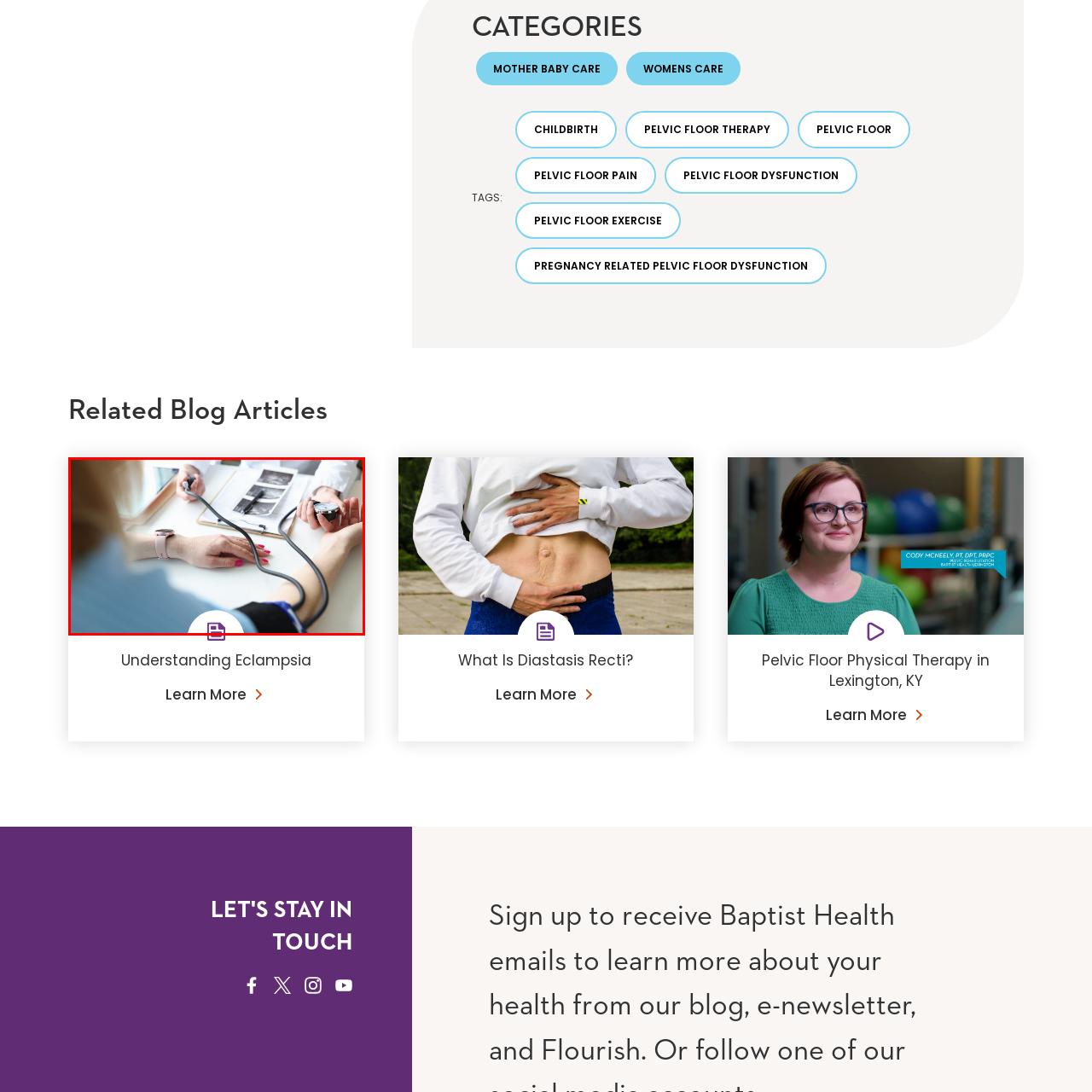What is the healthcare professional using to measure blood pressure?
Review the image highlighted by the red bounding box and respond with a brief answer in one word or phrase.

A sphygmomanometer